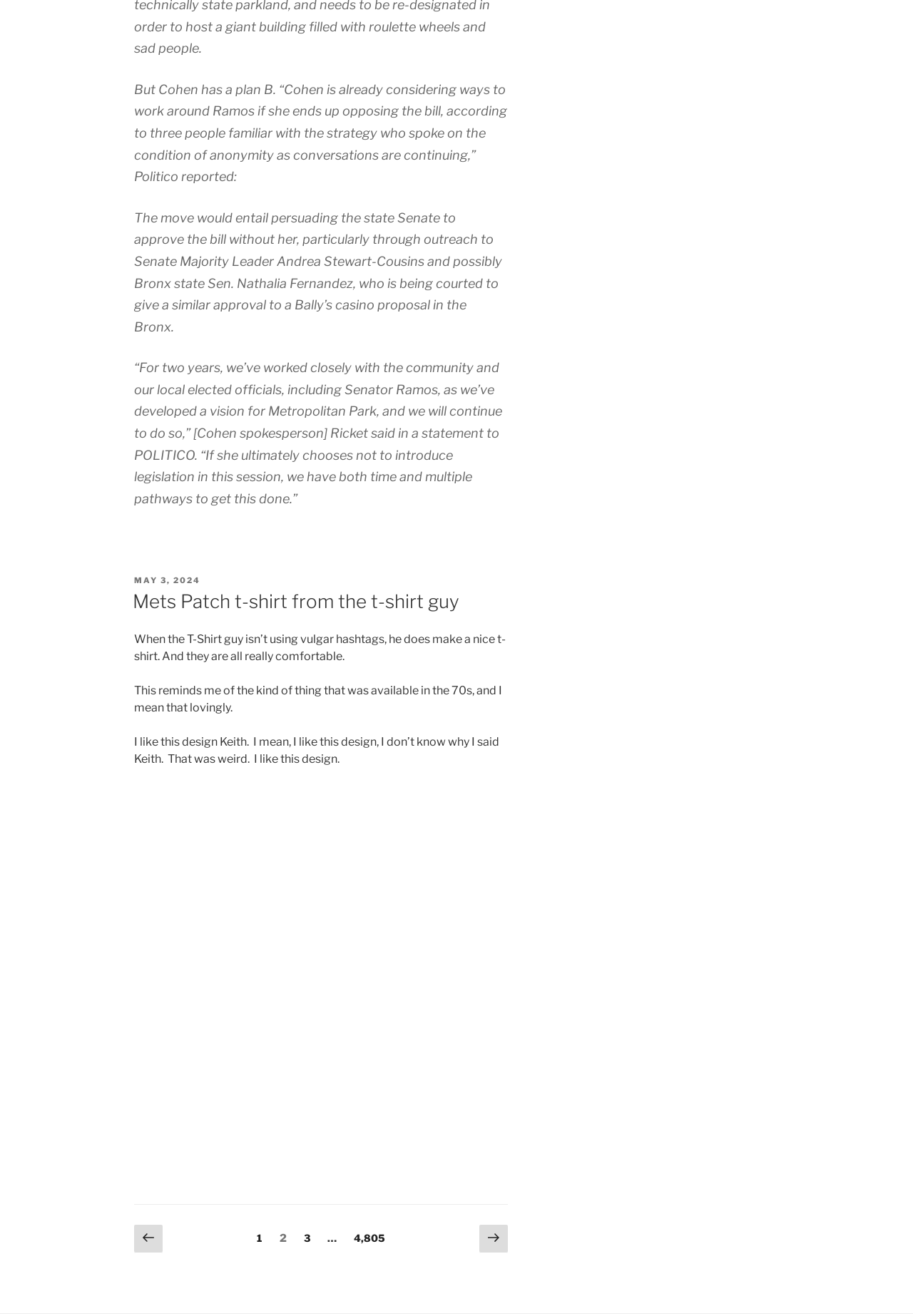Please answer the following question using a single word or phrase: 
How many links are there in the posts navigation section?

5